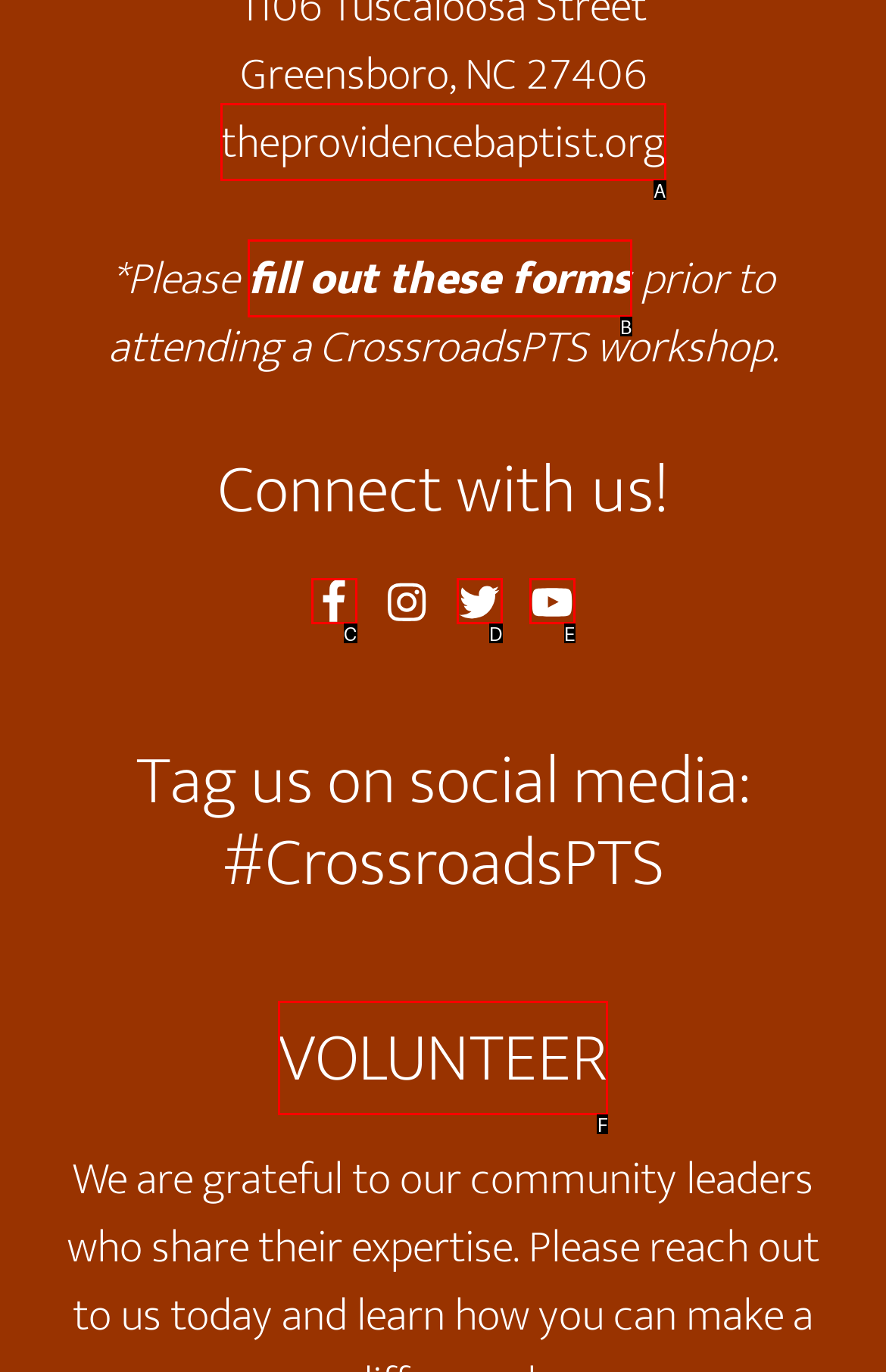Given the description: fill out these forms, determine the corresponding lettered UI element.
Answer with the letter of the selected option.

B